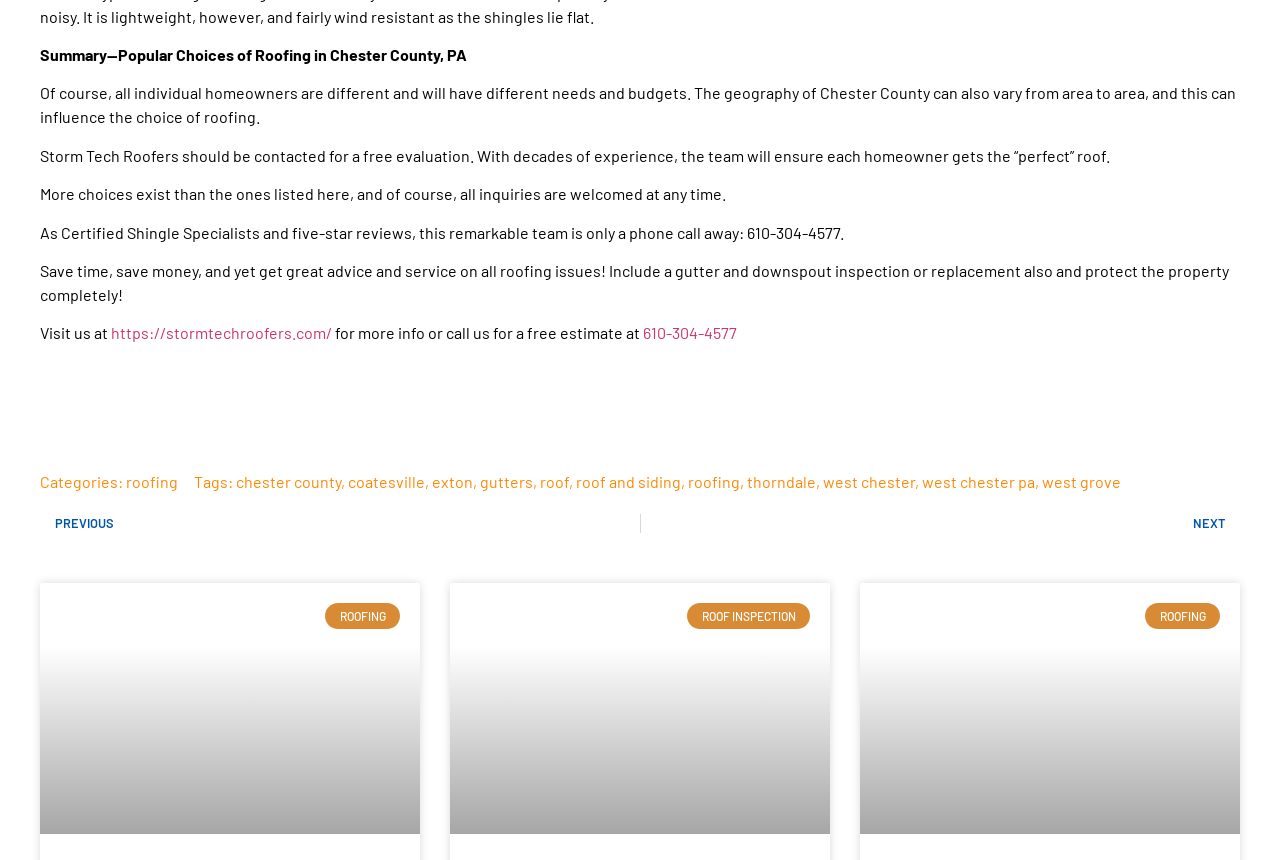Pinpoint the bounding box coordinates for the area that should be clicked to perform the following instruction: "Get information about roof inspection".

[0.352, 0.678, 0.648, 0.969]